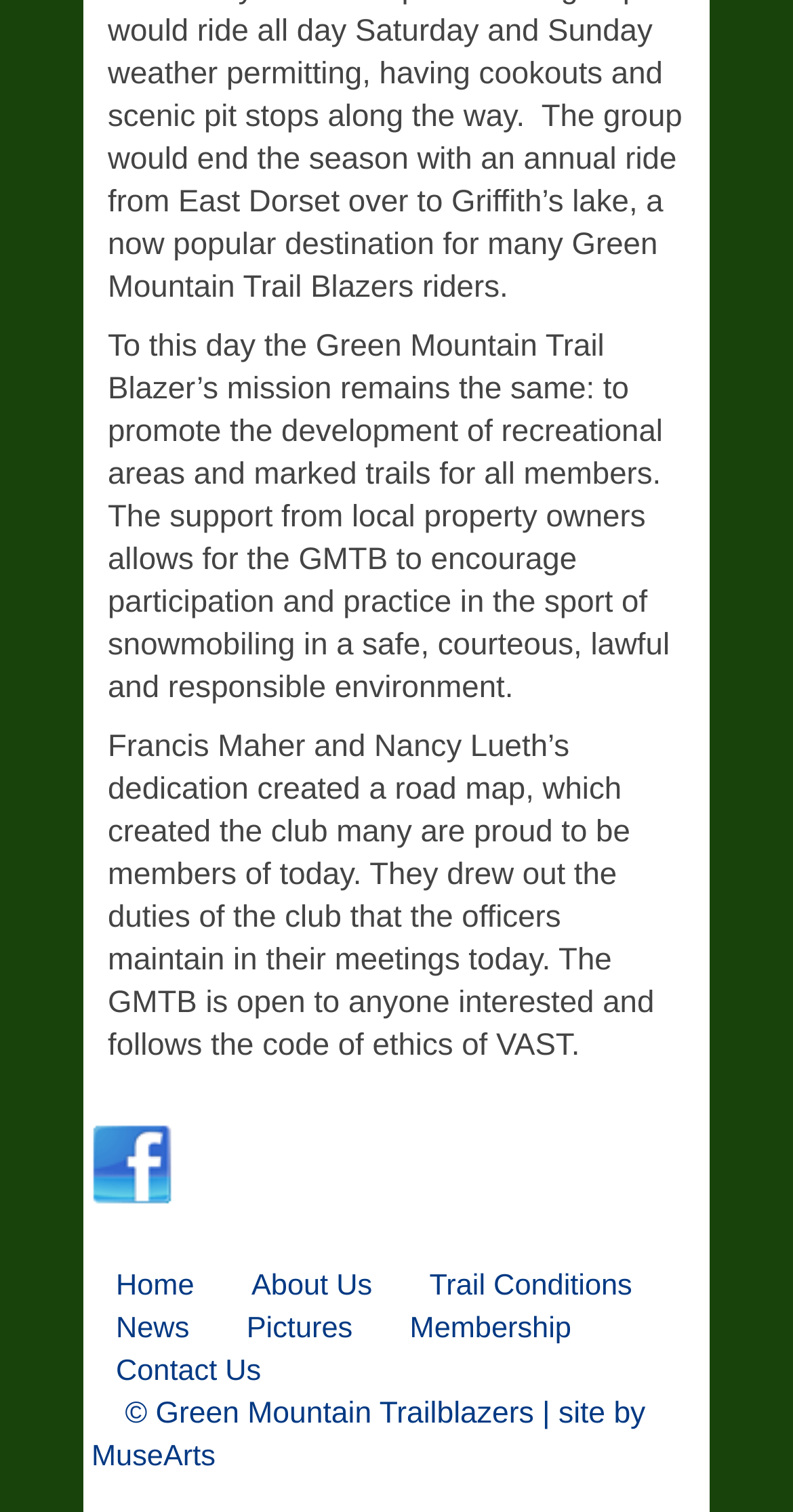Predict the bounding box coordinates for the UI element described as: "Membership". The coordinates should be four float numbers between 0 and 1, presented as [left, top, right, bottom].

[0.517, 0.868, 0.72, 0.89]